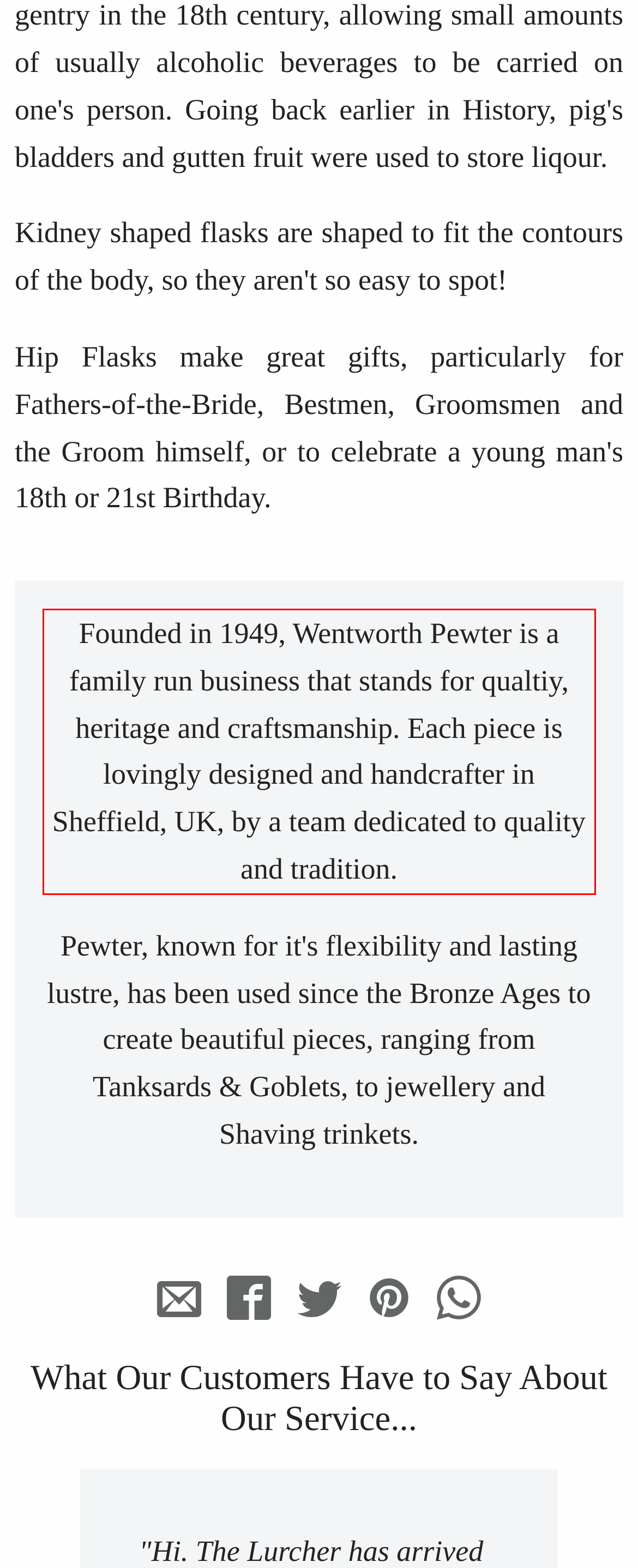You are provided with a screenshot of a webpage featuring a red rectangle bounding box. Extract the text content within this red bounding box using OCR.

Founded in 1949, Wentworth Pewter is a family run business that stands for qualtiy, heritage and craftsmanship. Each piece is lovingly designed and handcrafter in Sheffield, UK, by a team dedicated to quality and tradition.